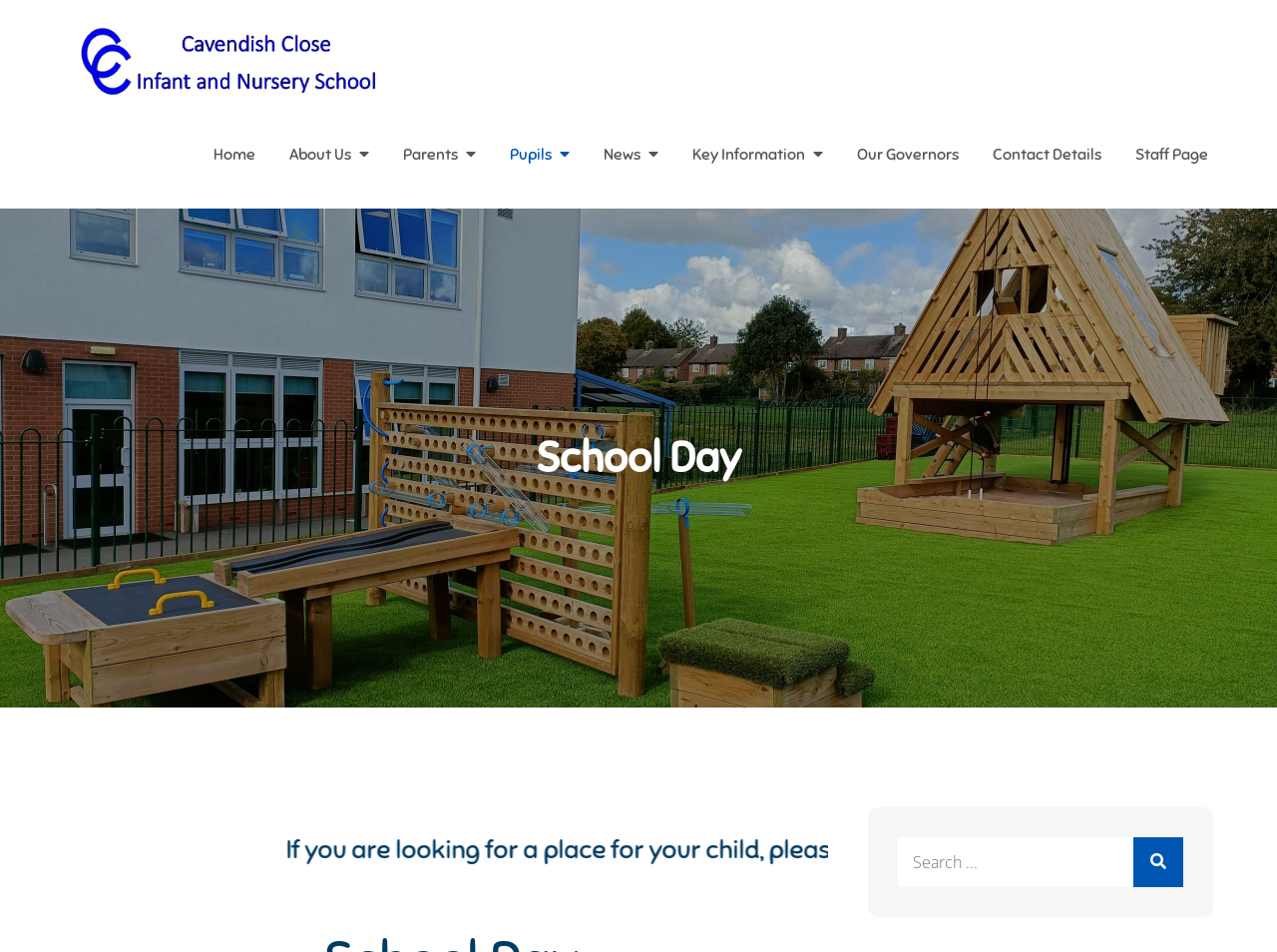From the details in the image, provide a thorough response to the question: What is the purpose of the button with the magnifying glass icon?

The button with the magnifying glass icon is located next to the search box, and it is likely used to submit a search query to the website, allowing users to search for content more easily.